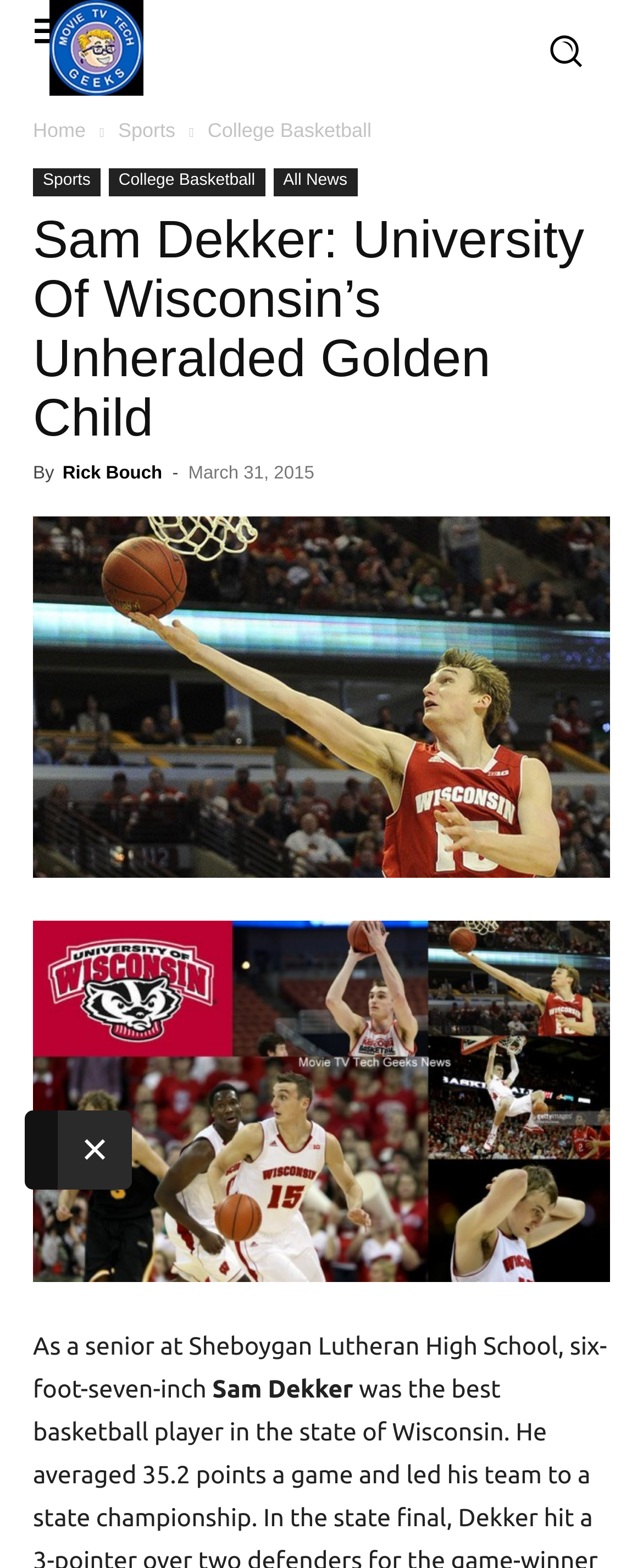Provide a one-word or short-phrase answer to the question:
What is the date of the article?

March 31, 2015